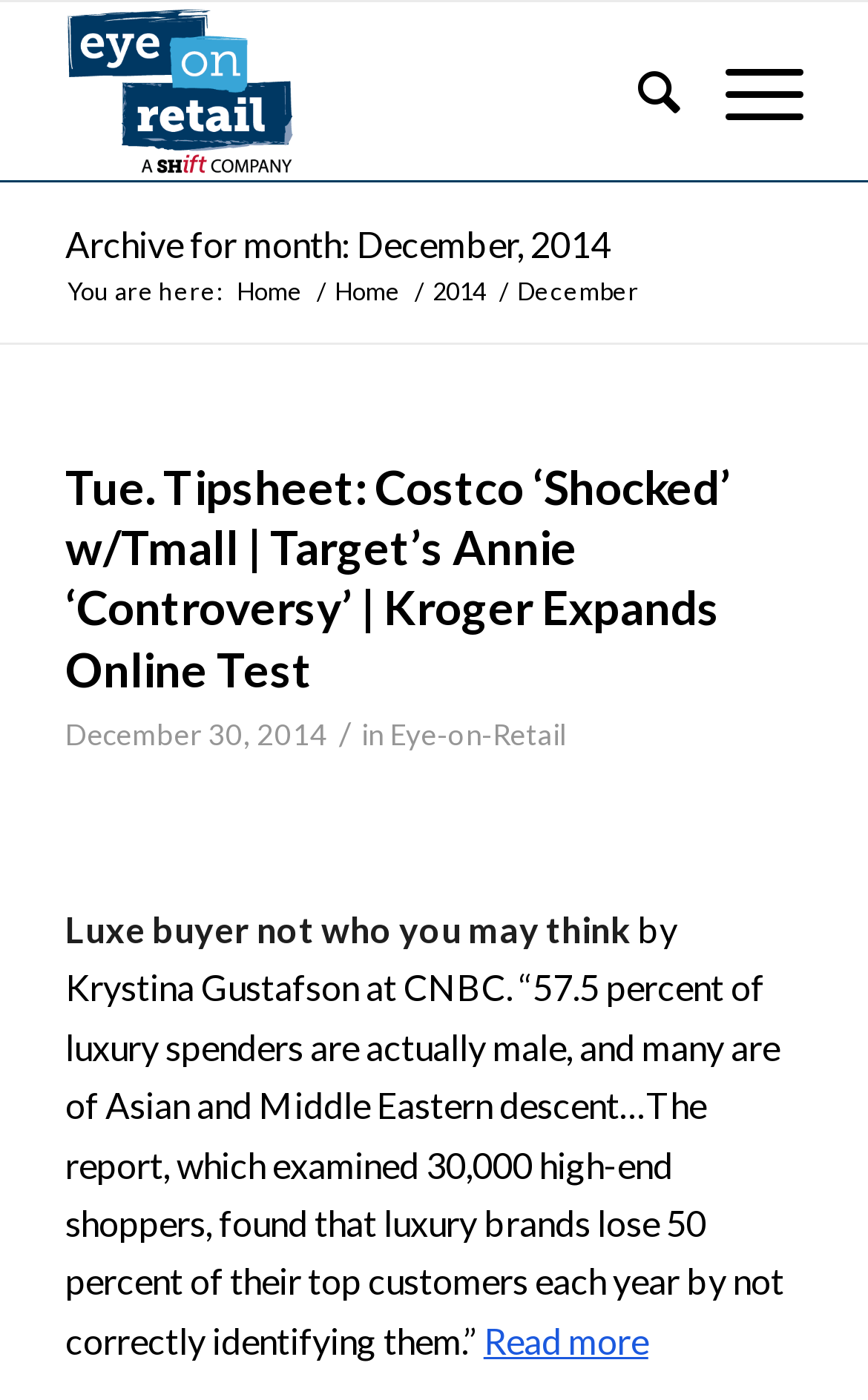Locate the bounding box of the UI element described in the following text: "Search".

[0.684, 0.002, 0.784, 0.129]